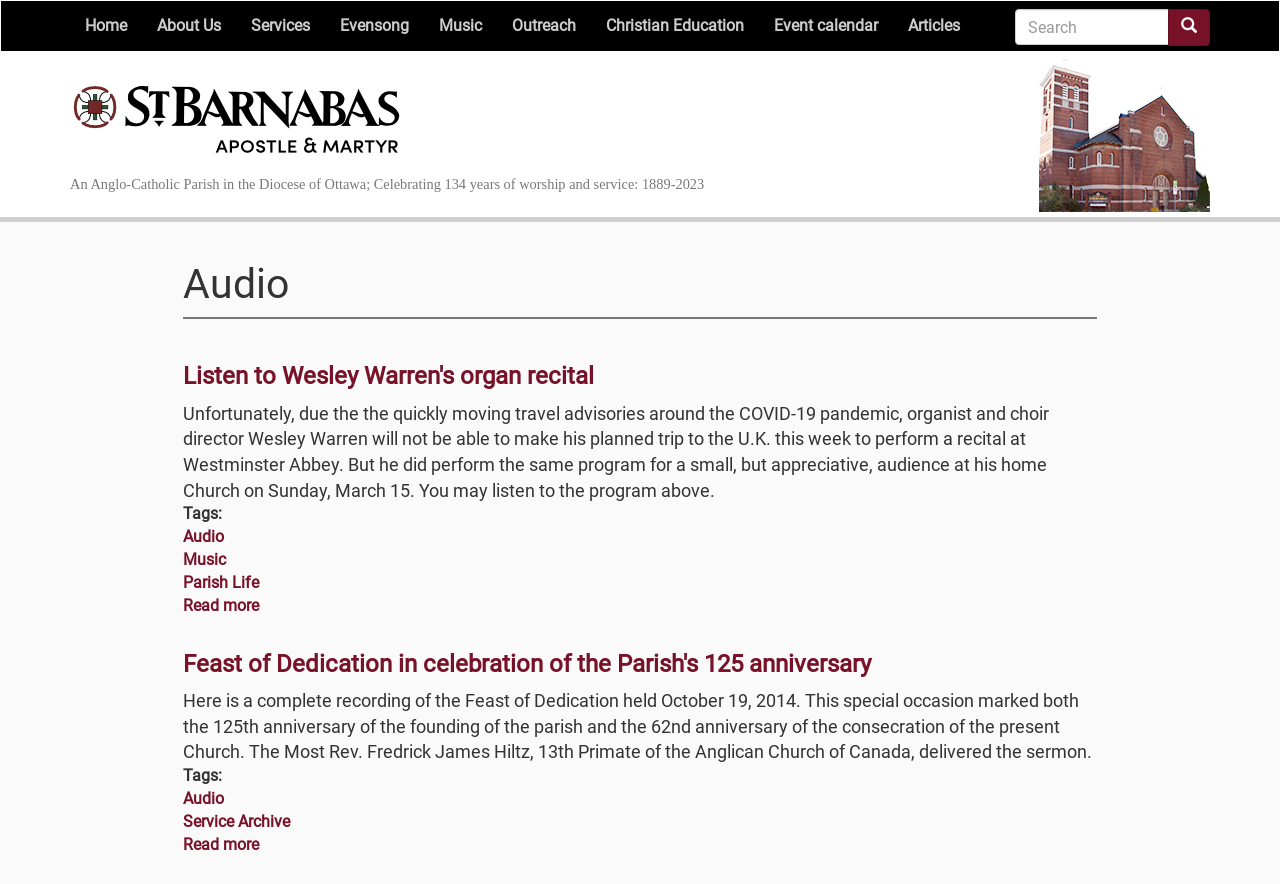Look at the image and answer the question in detail:
What is the occasion celebrated in the Feast of Dedication?

I found the answer by reading the text 'Feast of Dedication in celebration of the Parish's 125 anniversary' which is a heading on the webpage, indicating that the occasion celebrated is the 125th anniversary of the parish.